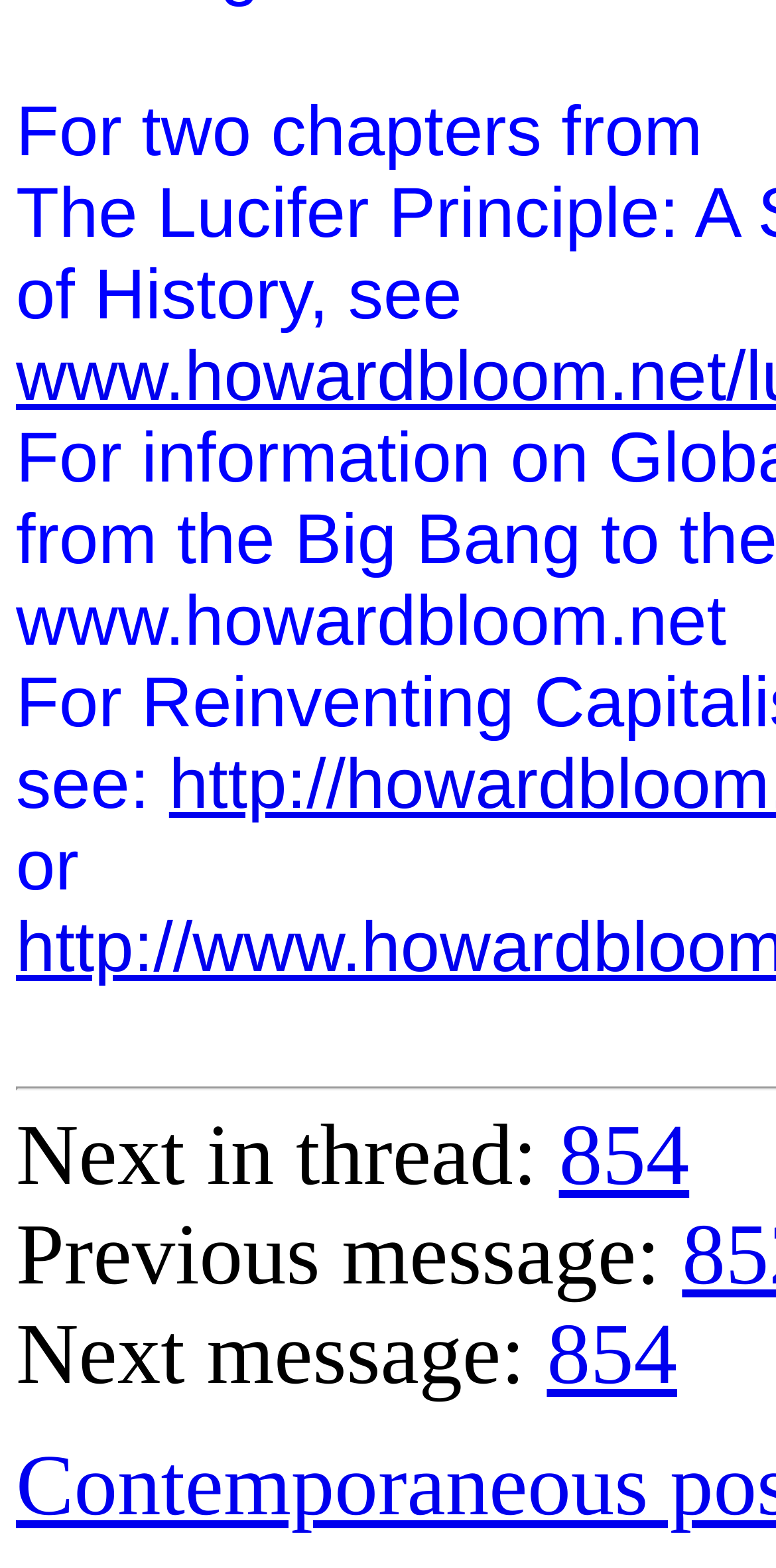What is the layout of the webpage?
Your answer should be a single word or phrase derived from the screenshot.

Vertical layout